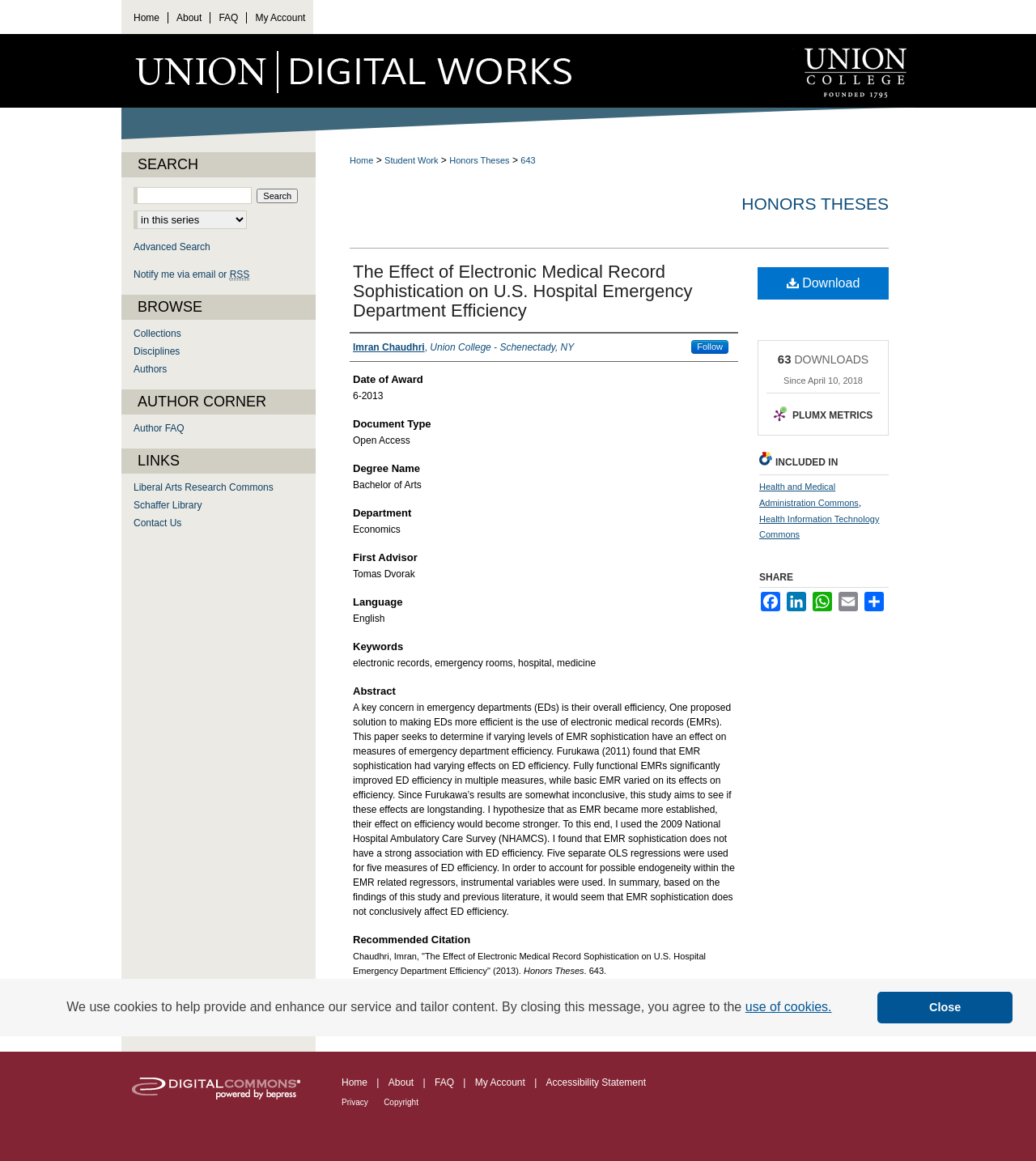Pinpoint the bounding box coordinates of the clickable element needed to complete the instruction: "View the author's profile". The coordinates should be provided as four float numbers between 0 and 1: [left, top, right, bottom].

[0.667, 0.293, 0.703, 0.305]